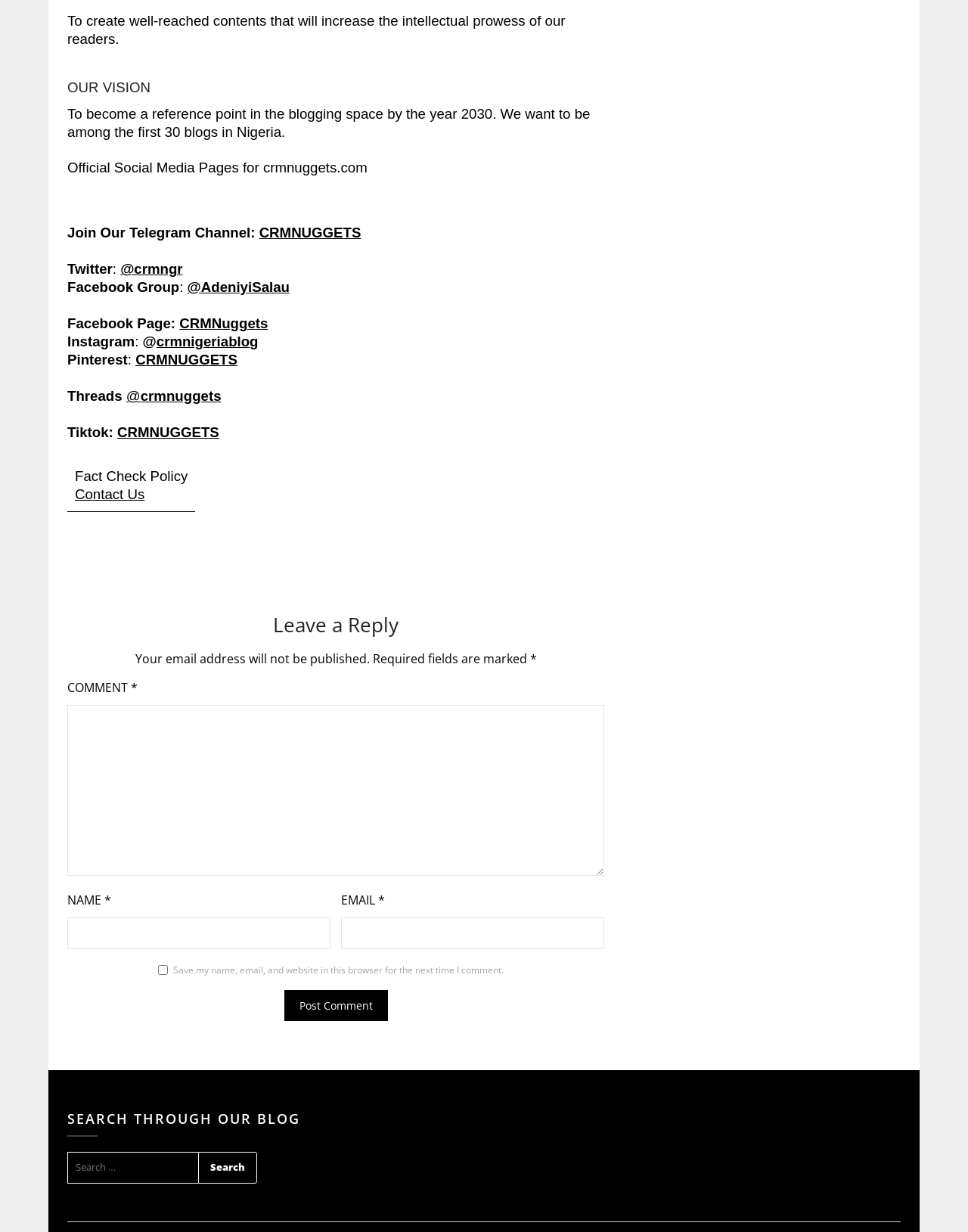Bounding box coordinates are specified in the format (top-left x, top-left y, bottom-right x, bottom-right y). All values are floating point numbers bounded between 0 and 1. Please provide the bounding box coordinate of the region this sentence describes: parent_node: EMAIL * aria-describedby="email-notes" name="email"

[0.353, 0.744, 0.624, 0.77]